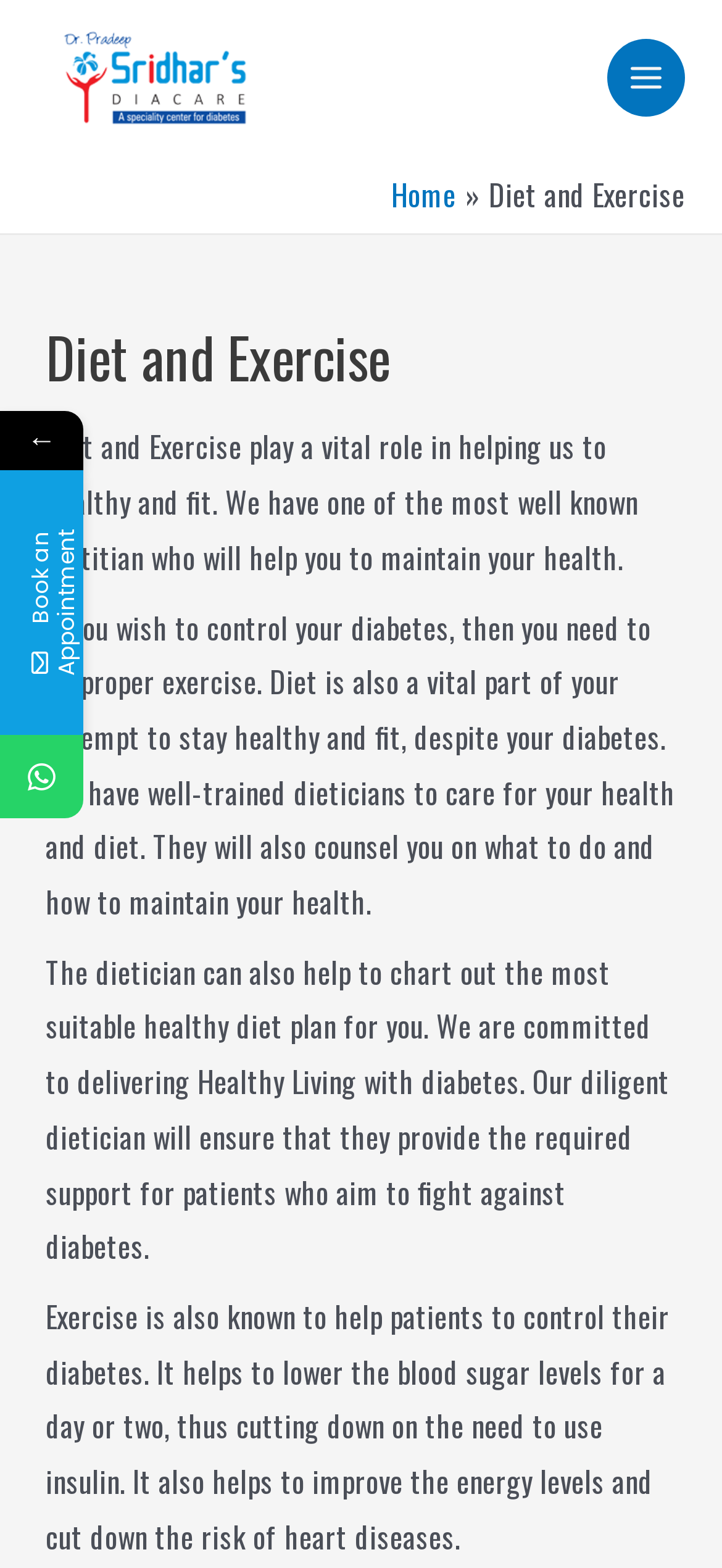Using the element description: "title="WhatsApp"", determine the bounding box coordinates for the specified UI element. The coordinates should be four float numbers between 0 and 1, [left, top, right, bottom].

[0.0, 0.469, 0.115, 0.522]